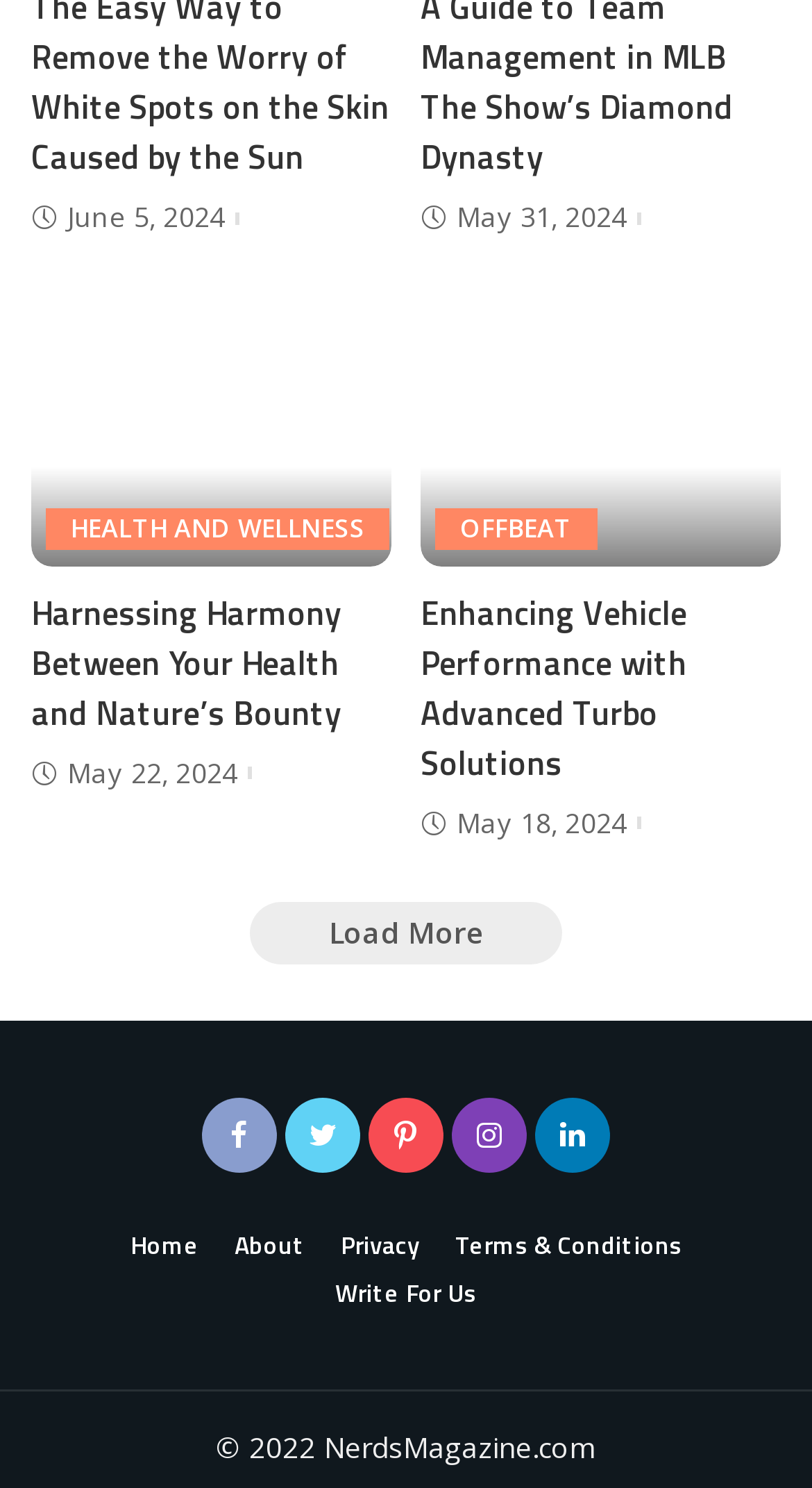Determine the bounding box coordinates of the clickable region to carry out the instruction: "View article about health and wellness".

[0.056, 0.341, 0.48, 0.369]